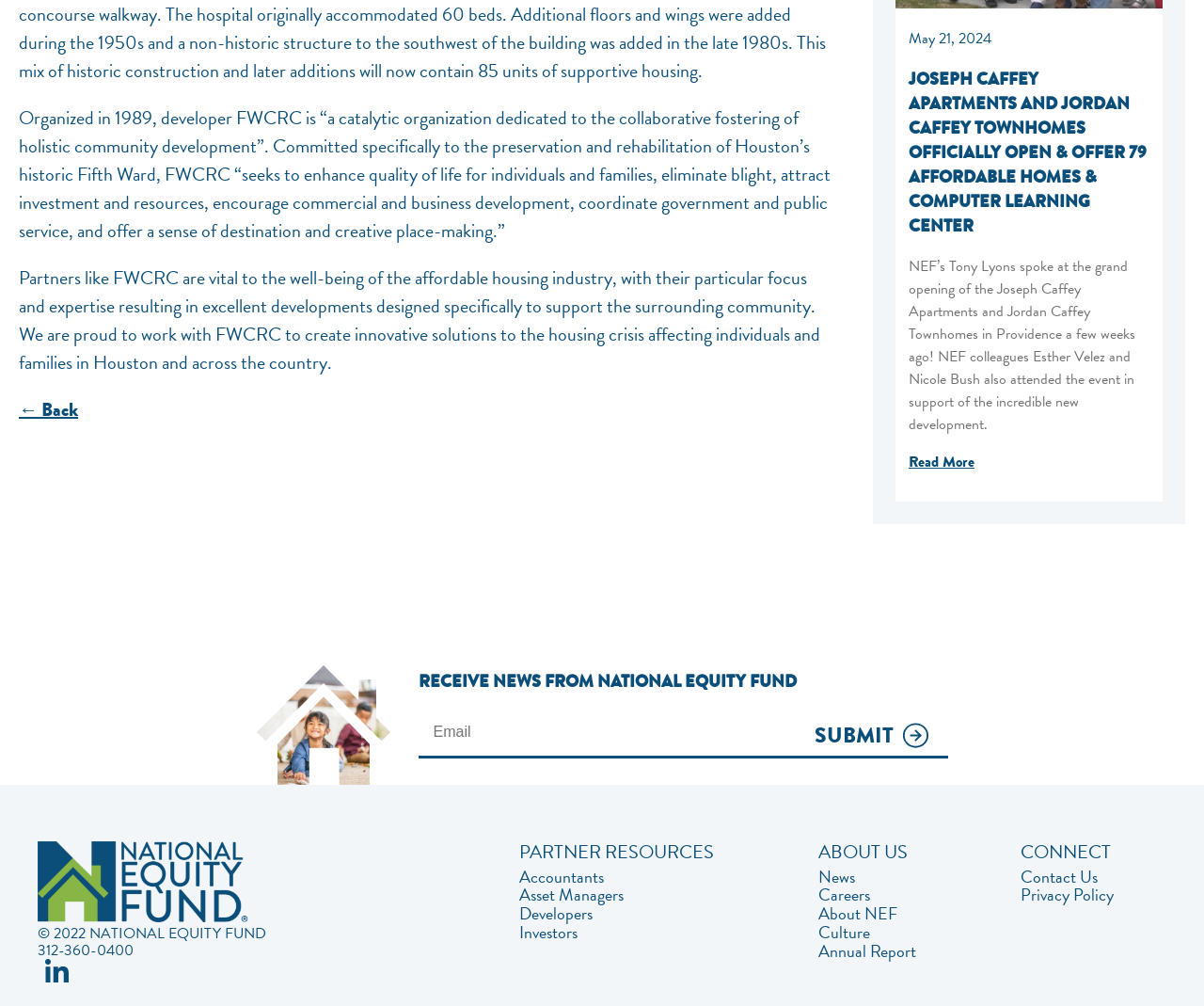What is the phone number at the bottom of the page?
Answer with a single word or phrase by referring to the visual content.

312-360-0400